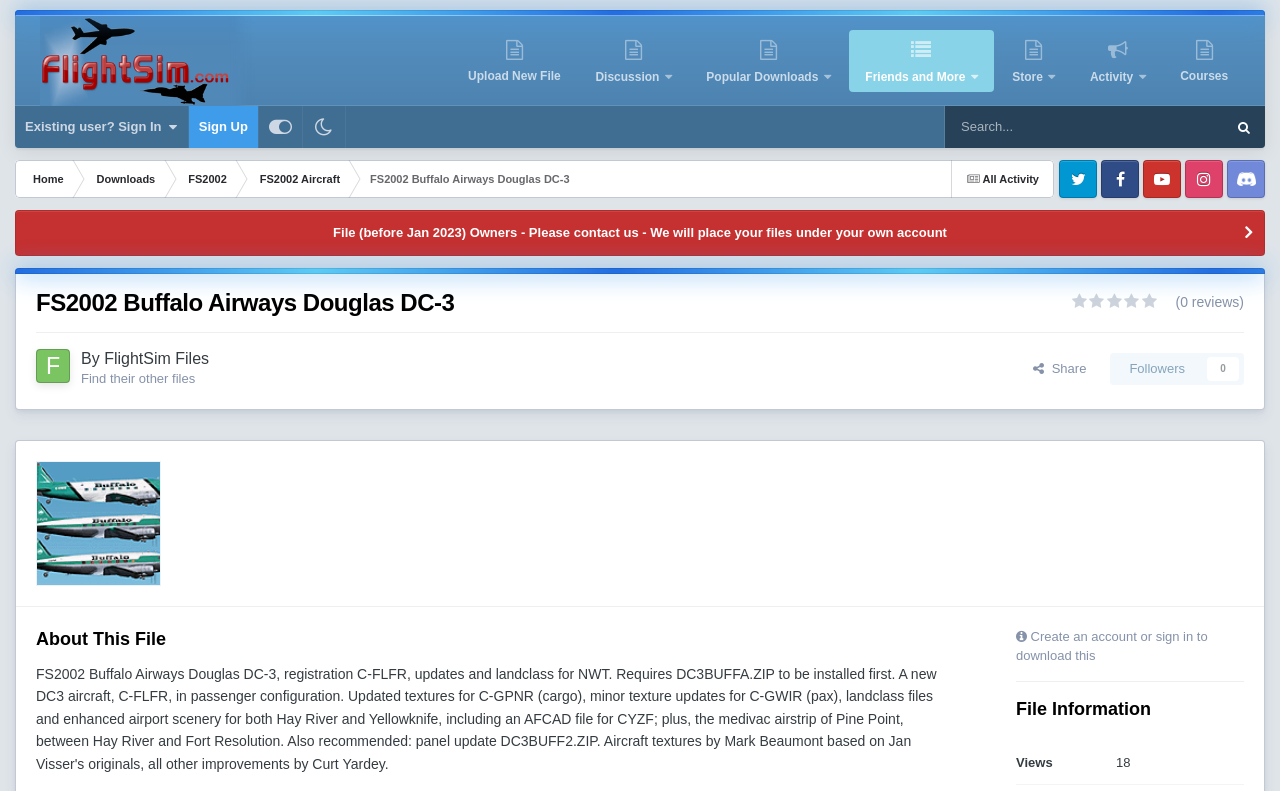What is the name of the website?
Based on the content of the image, thoroughly explain and answer the question.

The name of the website can be found in the link 'FlightSim.Com' which is located at the top left corner of the webpage.